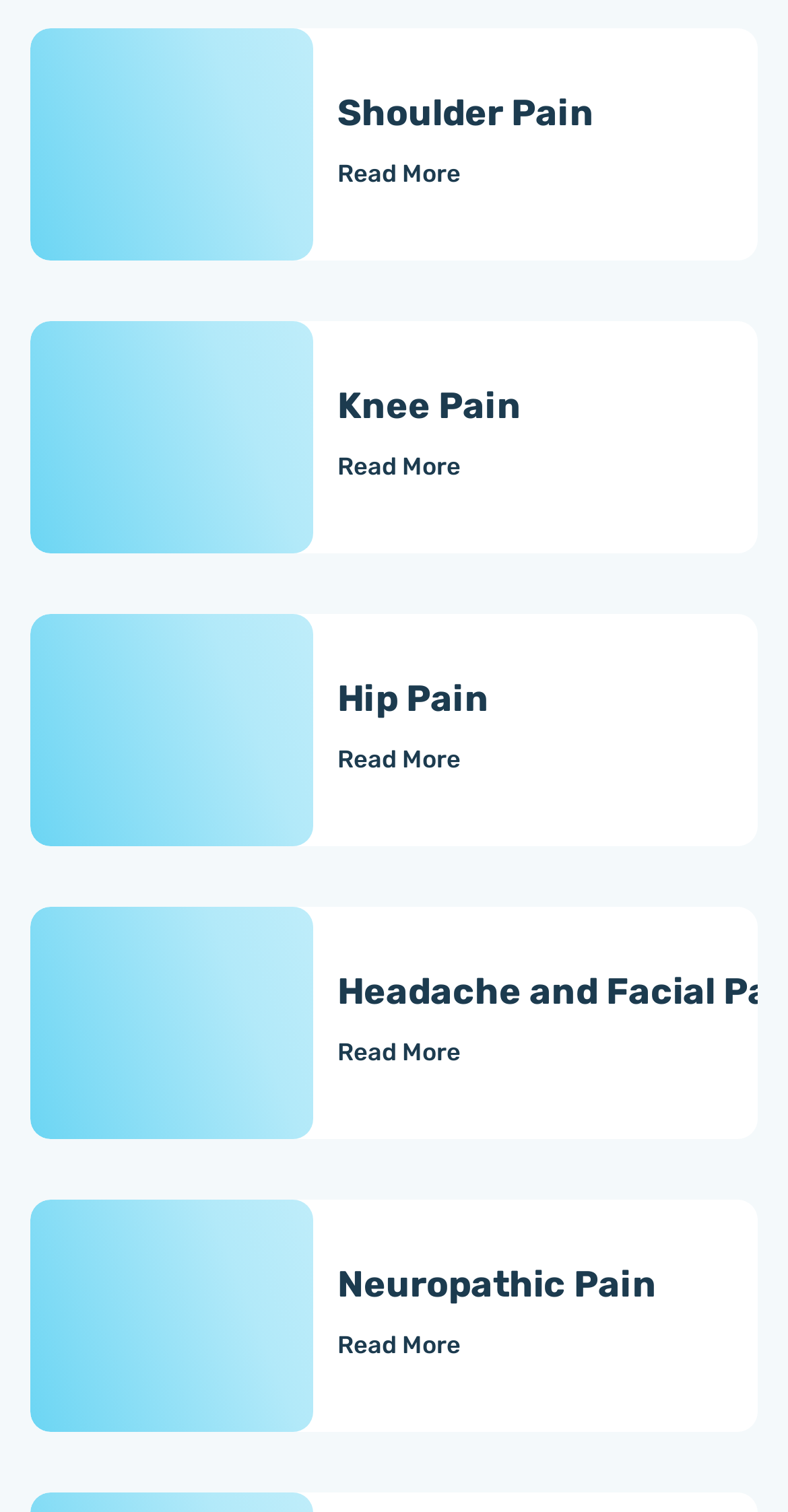What is the first type of pain listed? Analyze the screenshot and reply with just one word or a short phrase.

Shoulder Pain